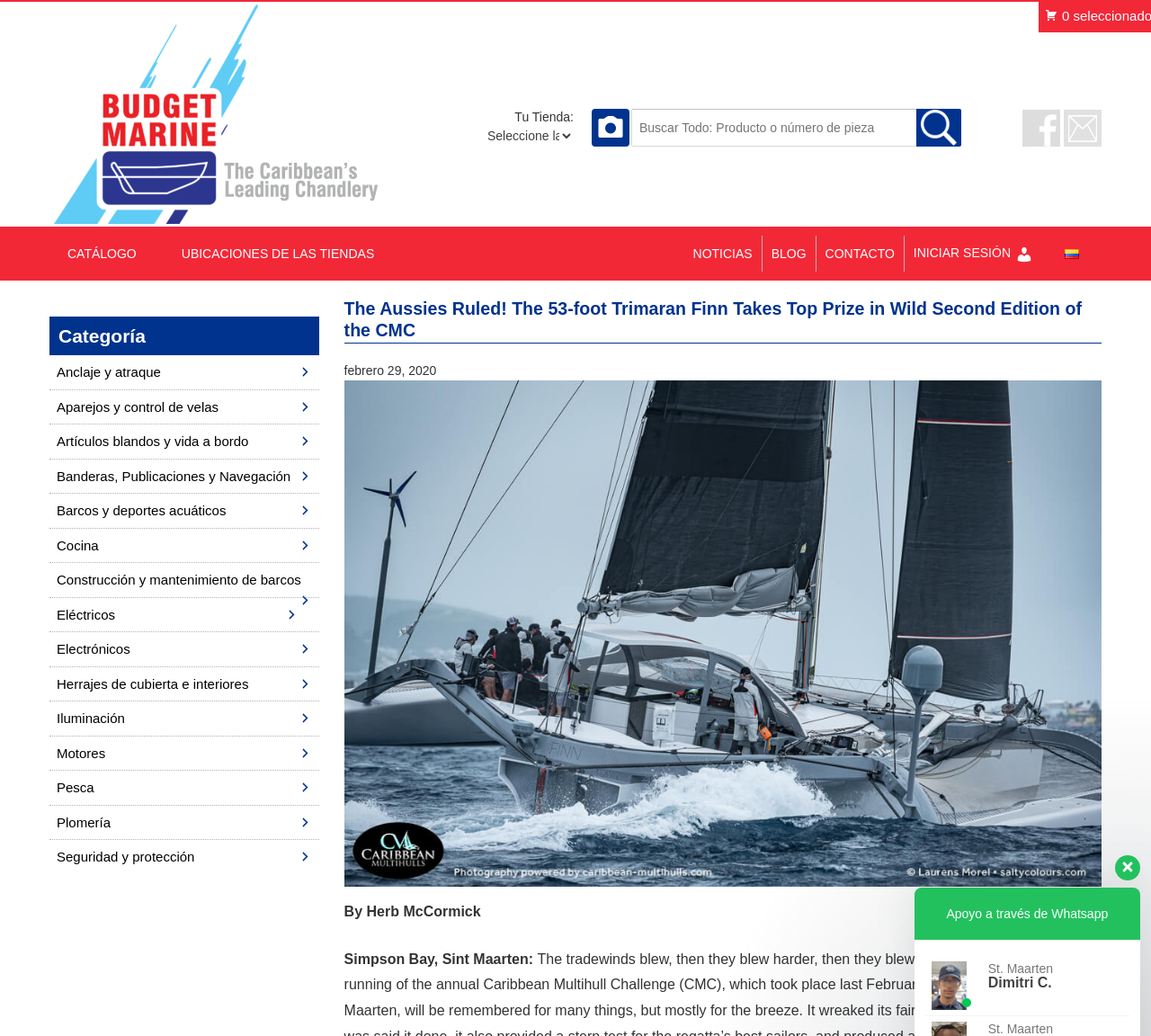Can you identify and provide the main heading of the webpage?

The Aussies Ruled! The 53-foot Trimaran Finn Takes Top Prize in Wild Second Edition of the CMC